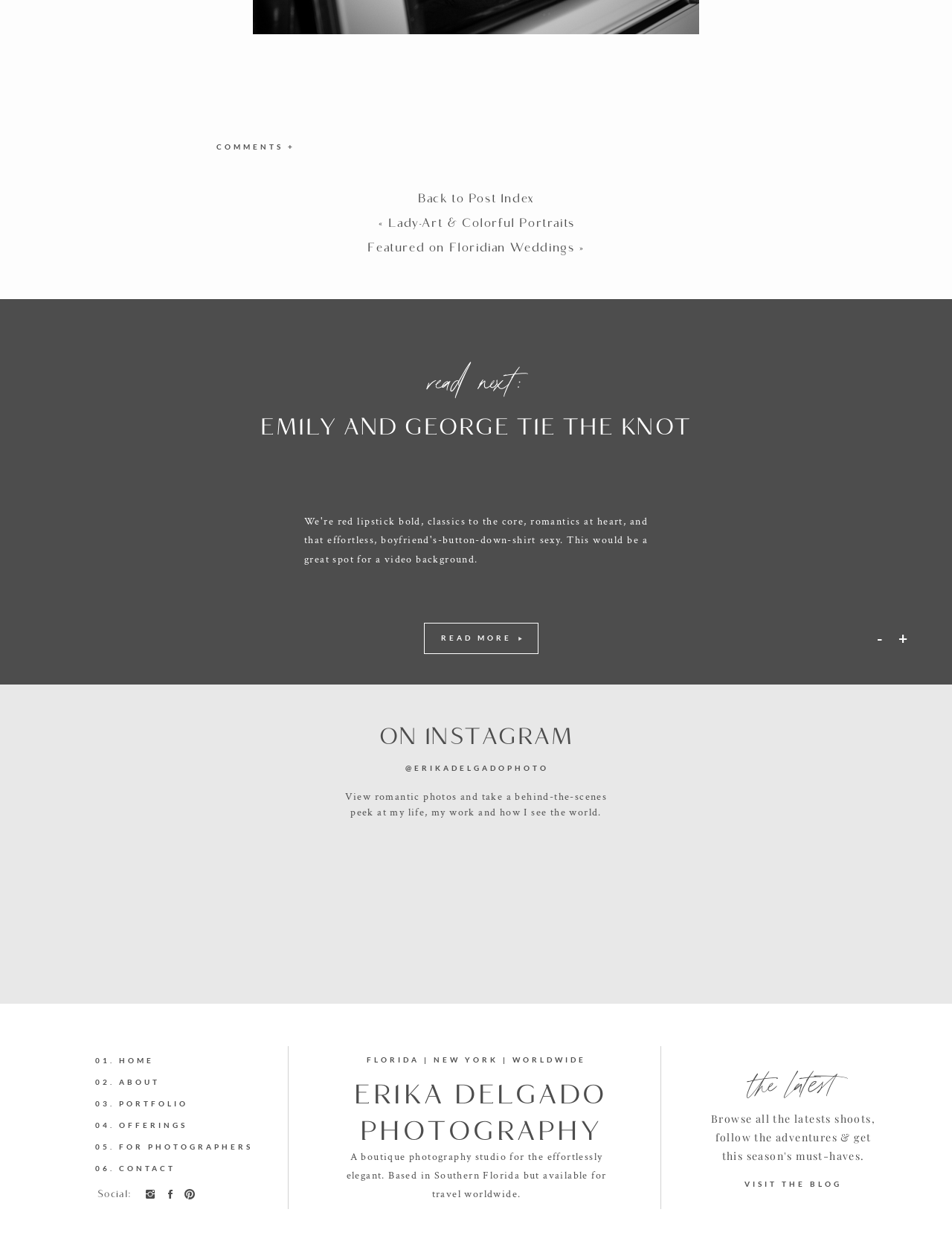What is the title of the featured article?
Using the screenshot, give a one-word or short phrase answer.

EMILY AND GEORGE TIE THE KNOT